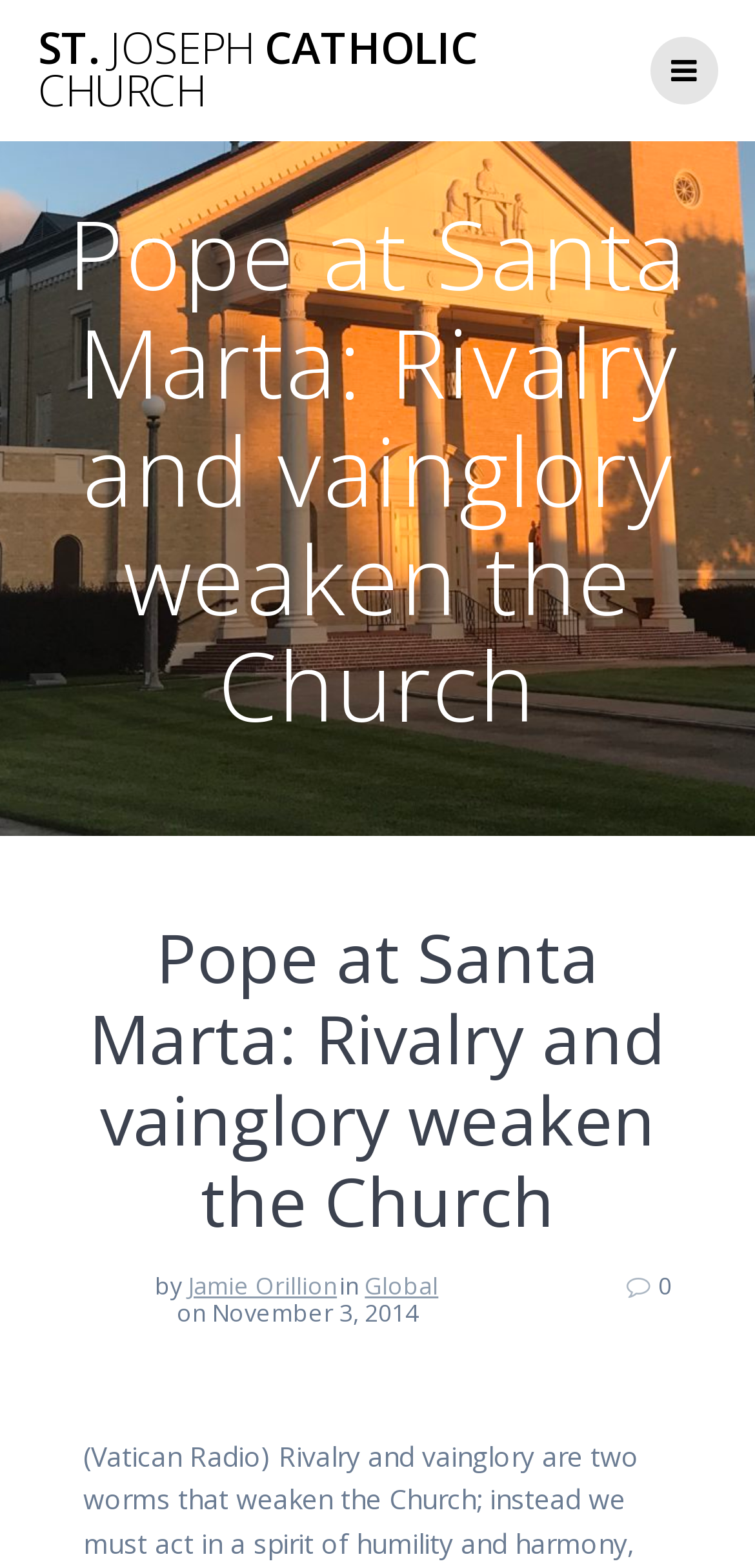Predict the bounding box of the UI element based on the description: "Global". The coordinates should be four float numbers between 0 and 1, formatted as [left, top, right, bottom].

[0.483, 0.809, 0.581, 0.83]